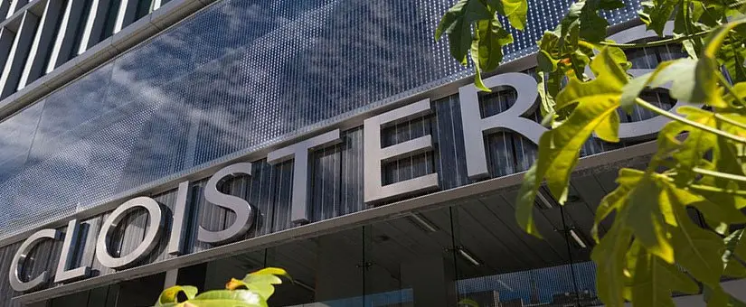Respond to the question with just a single word or phrase: 
What is the significance of the Cloisters complex?

Low vacancy rate